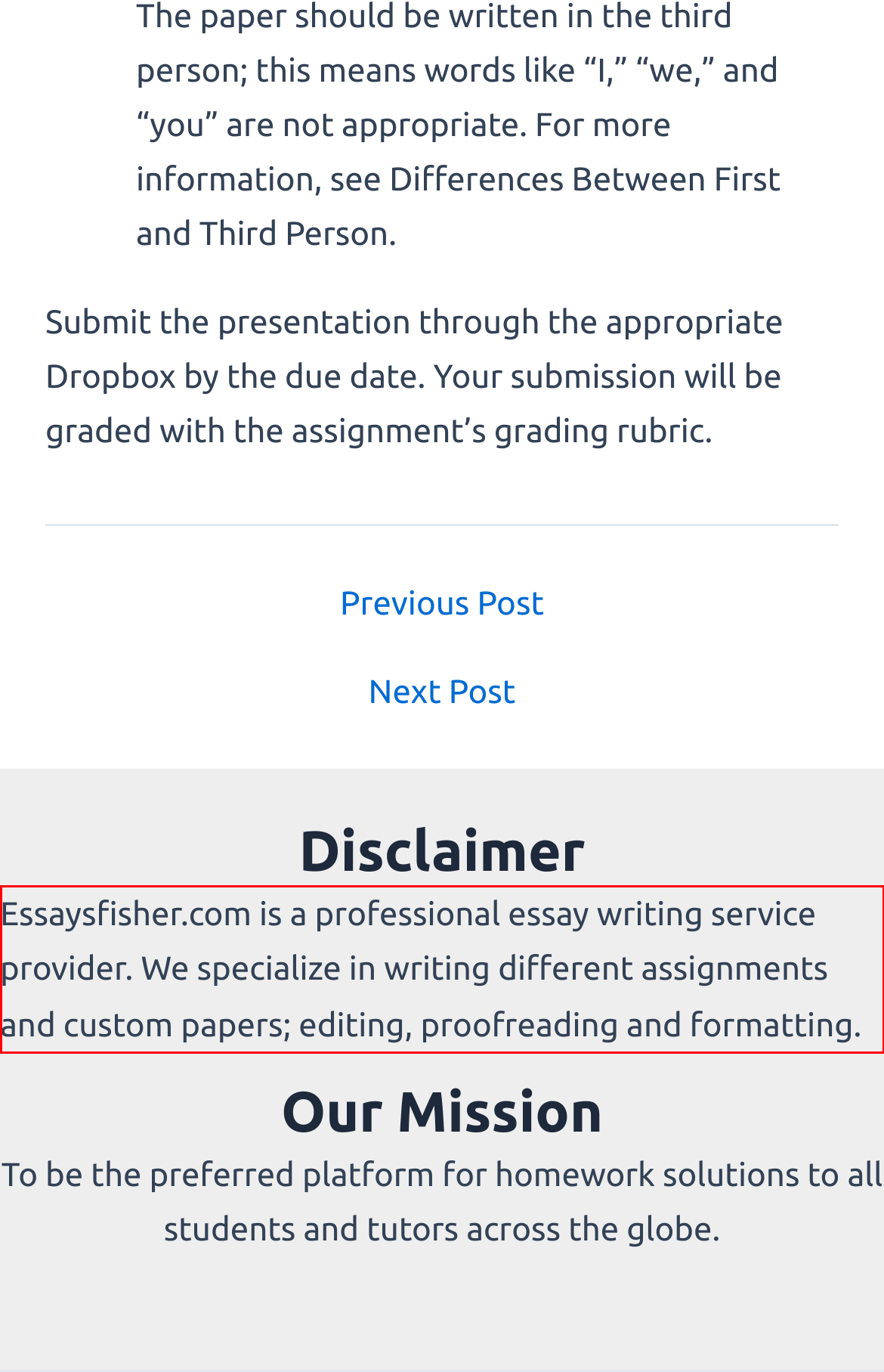In the given screenshot, locate the red bounding box and extract the text content from within it.

Essaysfisher.com is a professional essay writing service provider. We specialize in writing different assignments and custom papers; editing, proofreading and formatting.